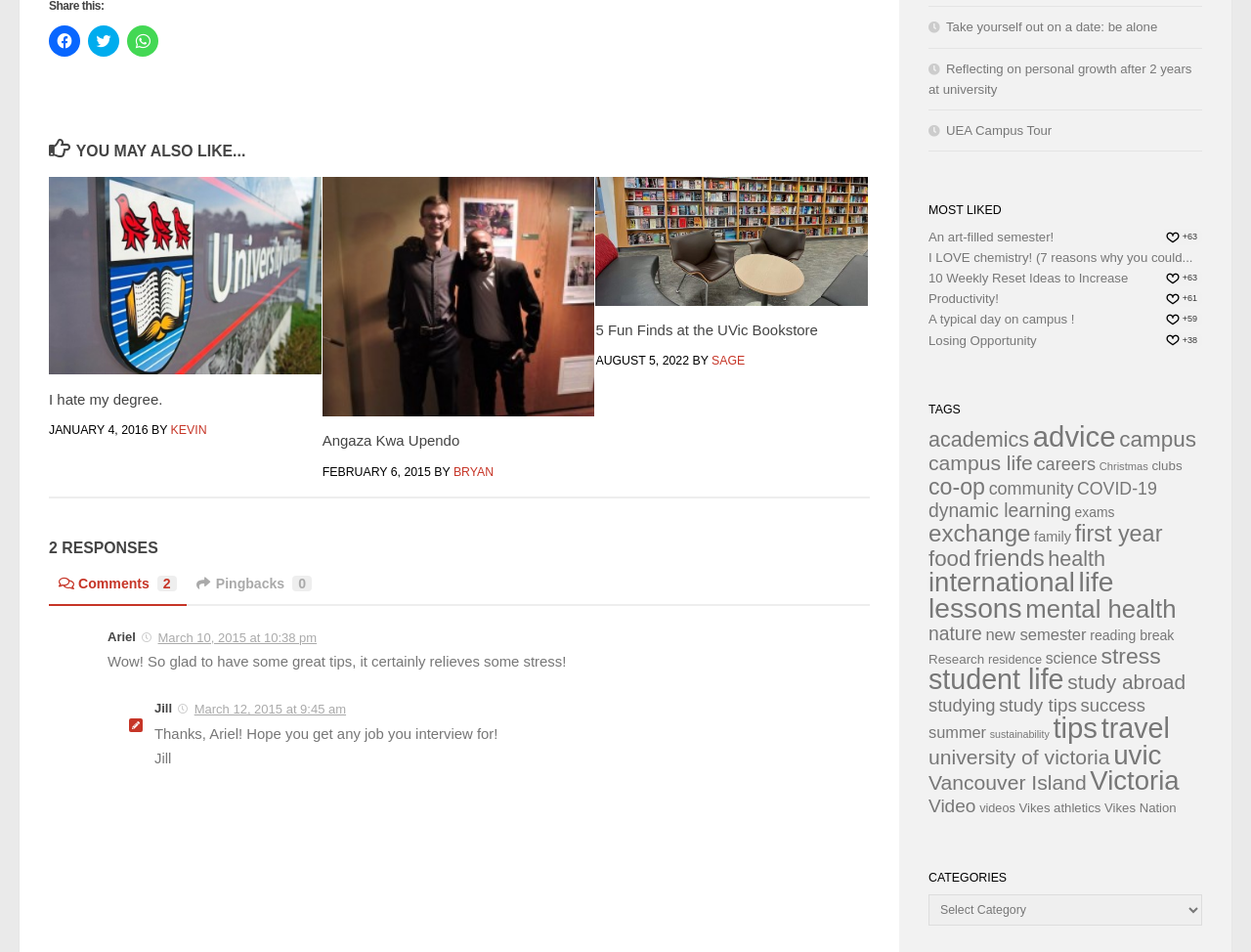Identify the bounding box coordinates of the region that should be clicked to execute the following instruction: "Read 'I hate my degree.' article".

[0.039, 0.186, 0.241, 0.431]